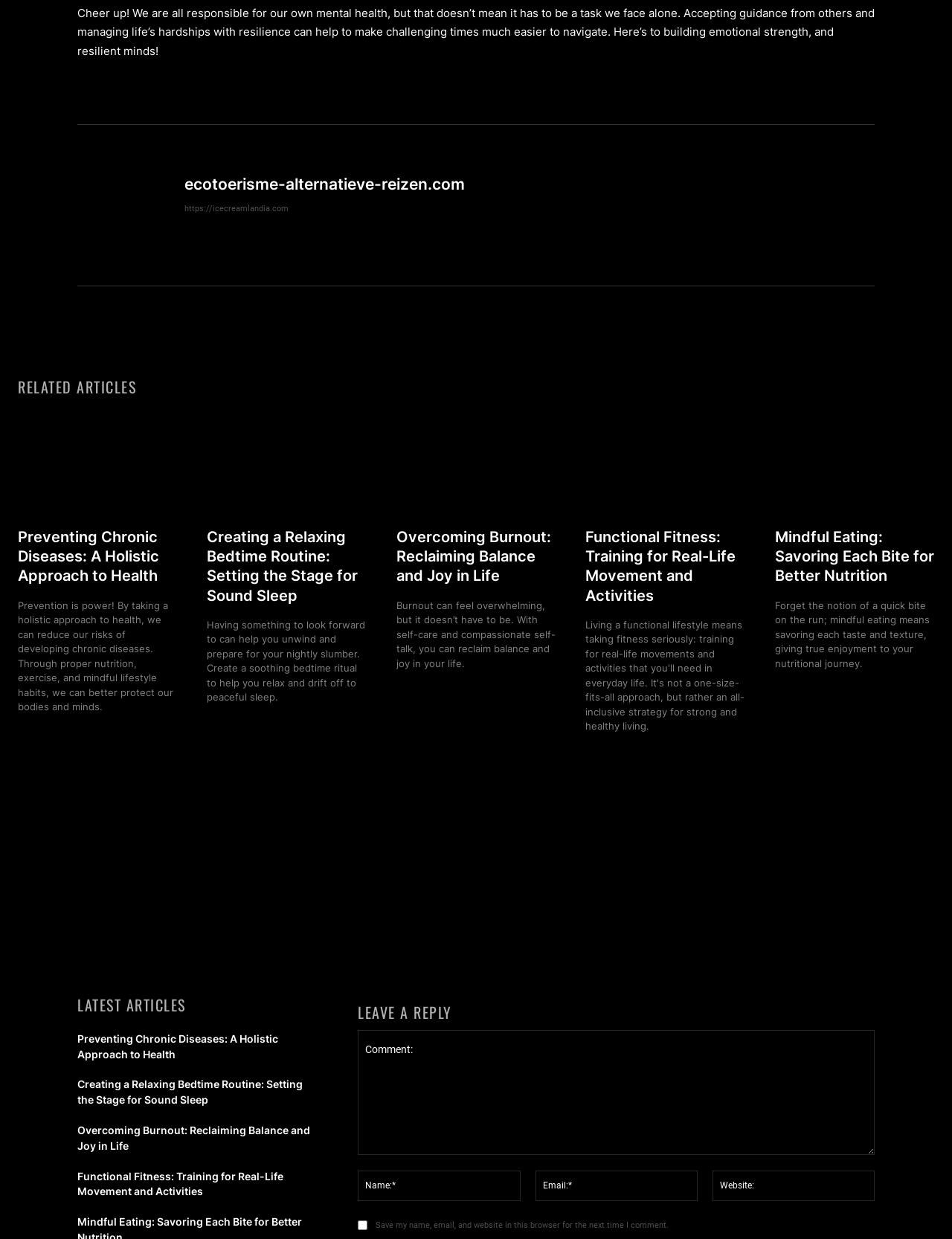Analyze the image and provide a detailed answer to the question: What is the purpose of the textbox labeled 'Comment:'?

The textbox labeled 'Comment:' is likely intended for users to leave a reply or comment on the webpage's content, allowing them to engage with the material and share their thoughts or opinions.